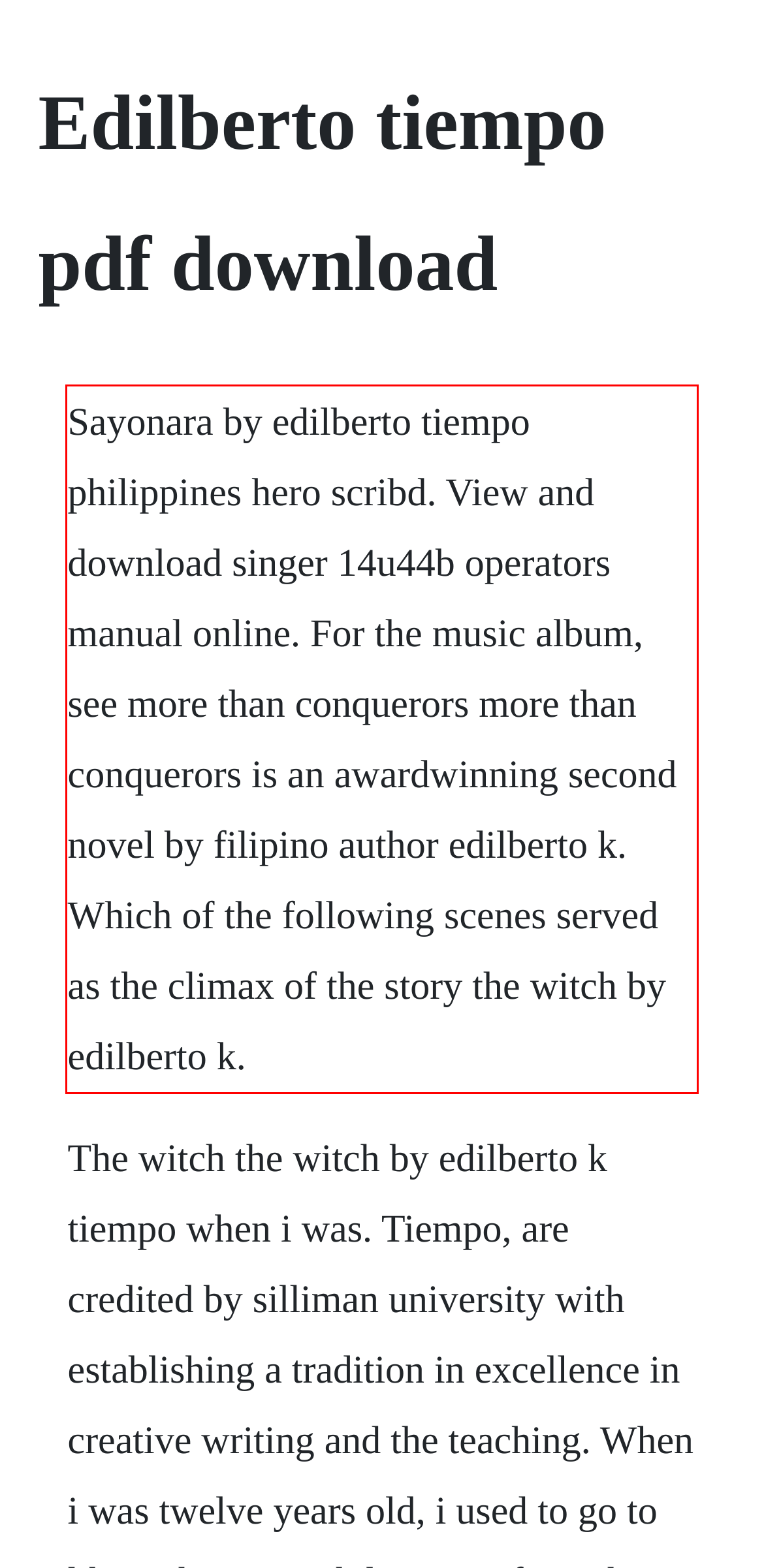Please recognize and transcribe the text located inside the red bounding box in the webpage image.

Sayonara by edilberto tiempo philippines hero scribd. View and download singer 14u44b operators manual online. For the music album, see more than conquerors more than conquerors is an awardwinning second novel by filipino author edilberto k. Which of the following scenes served as the climax of the story the witch by edilberto k.